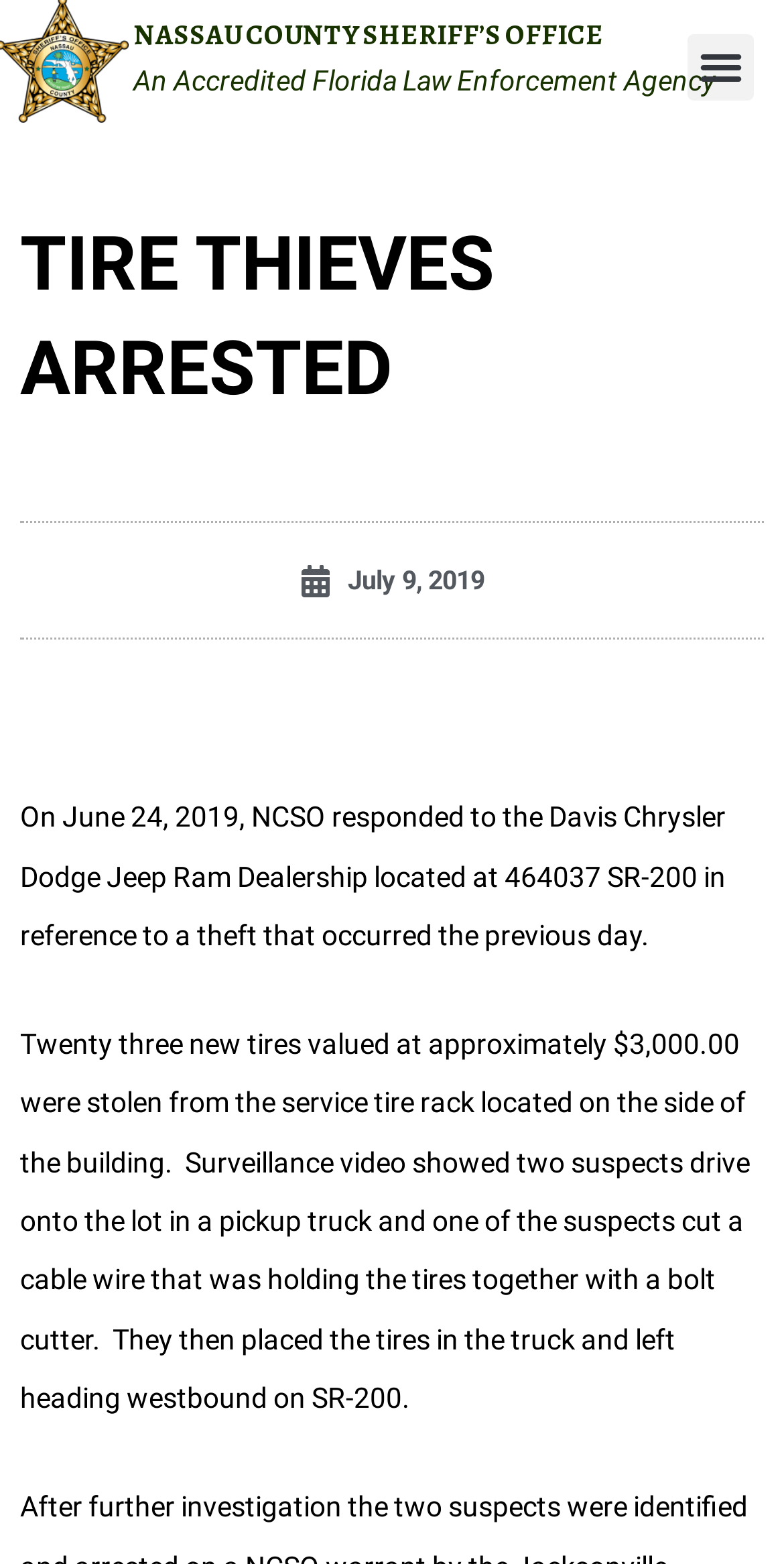Give an extensive and precise description of the webpage.

The webpage appears to be a news article or press release from the Nassau County Sheriff's Office. At the top of the page, there is a header section with the title "NASSAU COUNTY SHERIFF'S OFFICE" in a prominent font, followed by a subtitle "An Accredited Florida Law Enforcement Agency". 

To the top right, there is a "Menu Toggle" button. Below the header section, the main content of the page is divided into sections. The first section has a heading "TIRE THIEVES ARRESTED" in a large font. 

Below the heading, there is a link with the date "July 9, 2019", which is accompanied by a time stamp. Following the date, there is a brief article describing an incident where 23 new tires were stolen from a dealership. The article provides details about the theft, including the value of the stolen tires and how the suspects were caught on surveillance video. The text is arranged in a single column, with no images or other multimedia elements visible on the page.